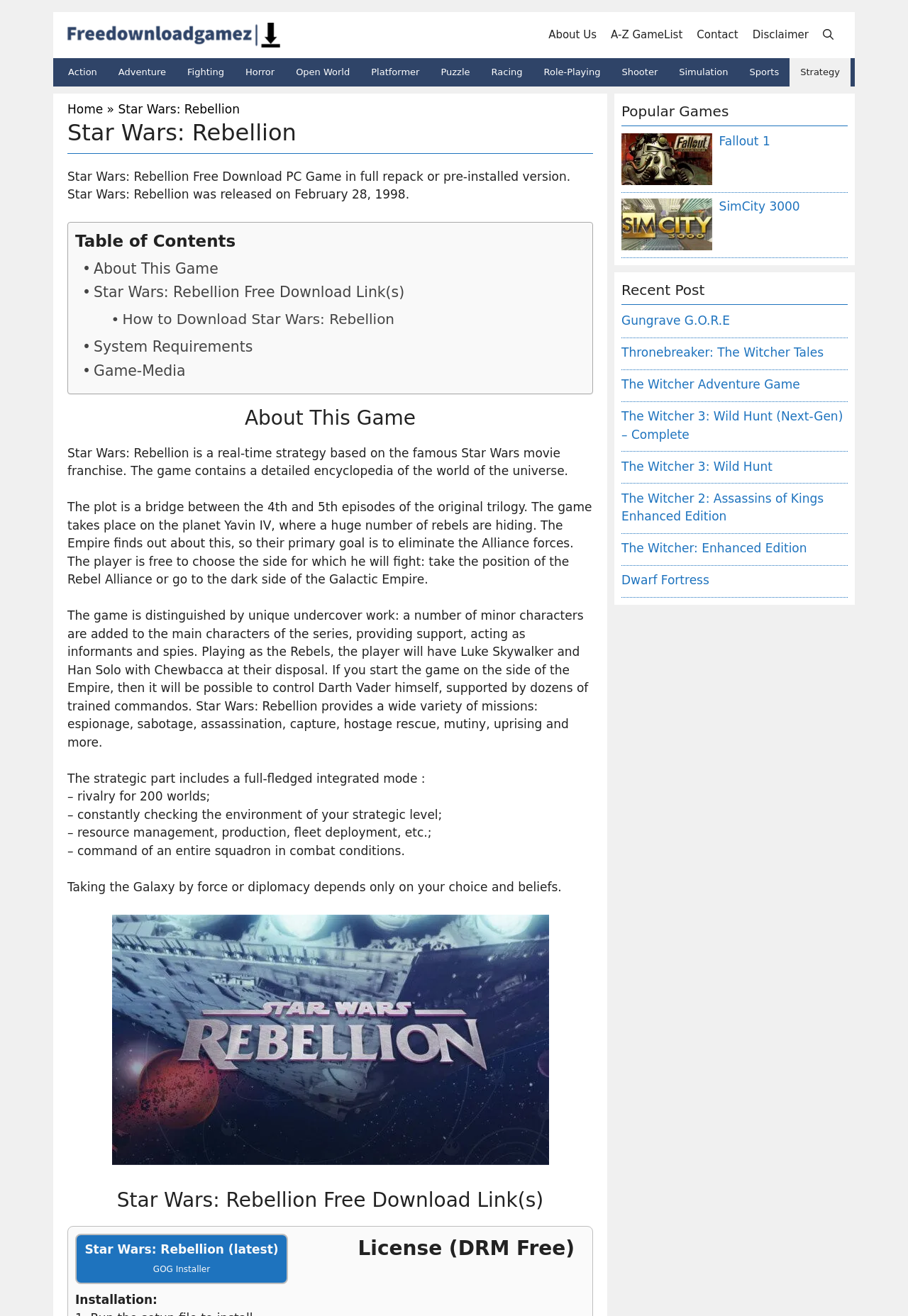Refer to the screenshot and give an in-depth answer to this question: What is the primary goal of the Empire in the game?

According to the game description, 'The Empire finds out about this, so their primary goal is to eliminate the Alliance forces.' This indicates that the Empire's main objective is to destroy the Rebel Alliance.